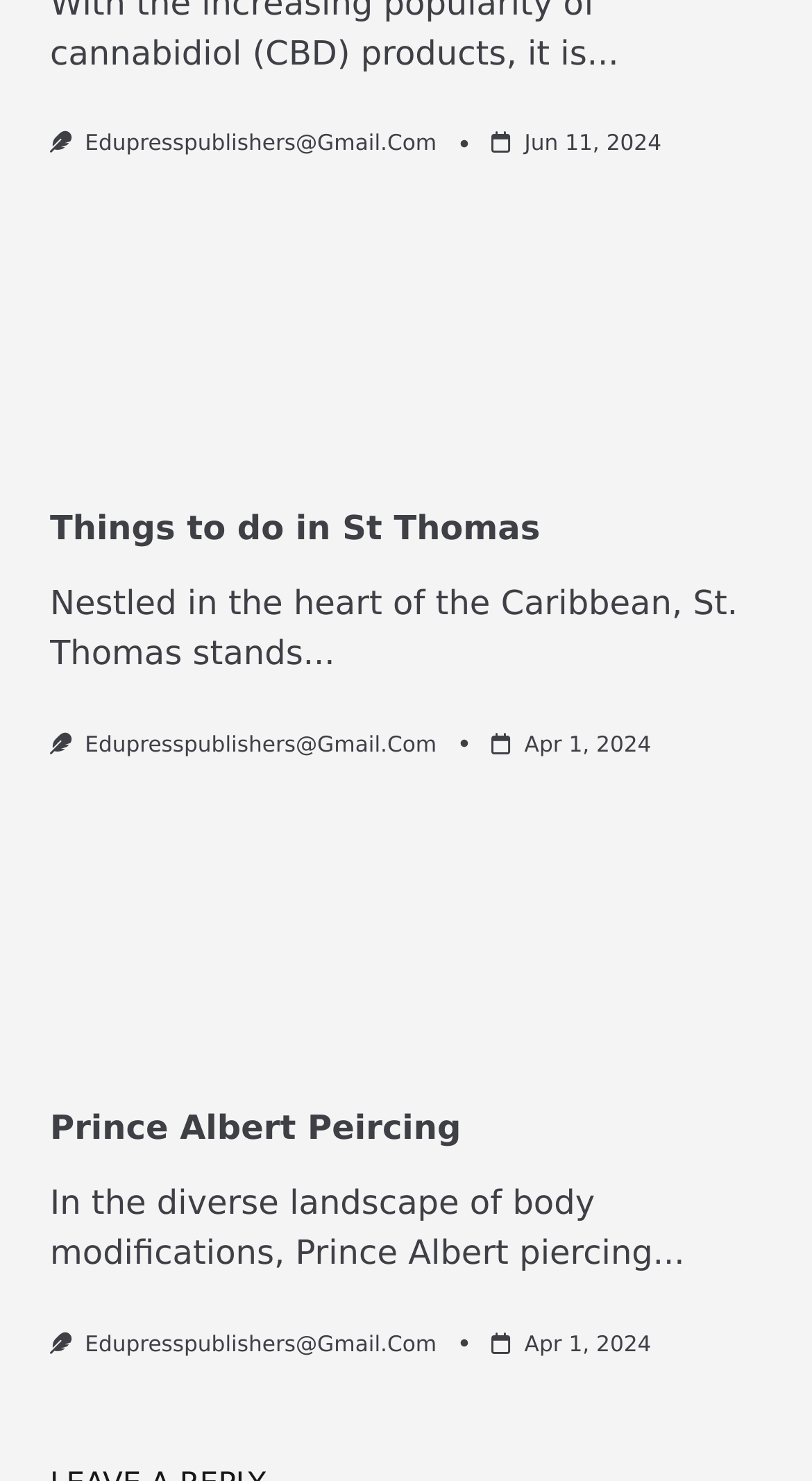What is the date of the latest article?
Please ensure your answer is as detailed and informative as possible.

I found a time element with the text 'Jun 11, 2024' inside a link element, which is located above the first article. This suggests that the latest article was published on June 11, 2024.